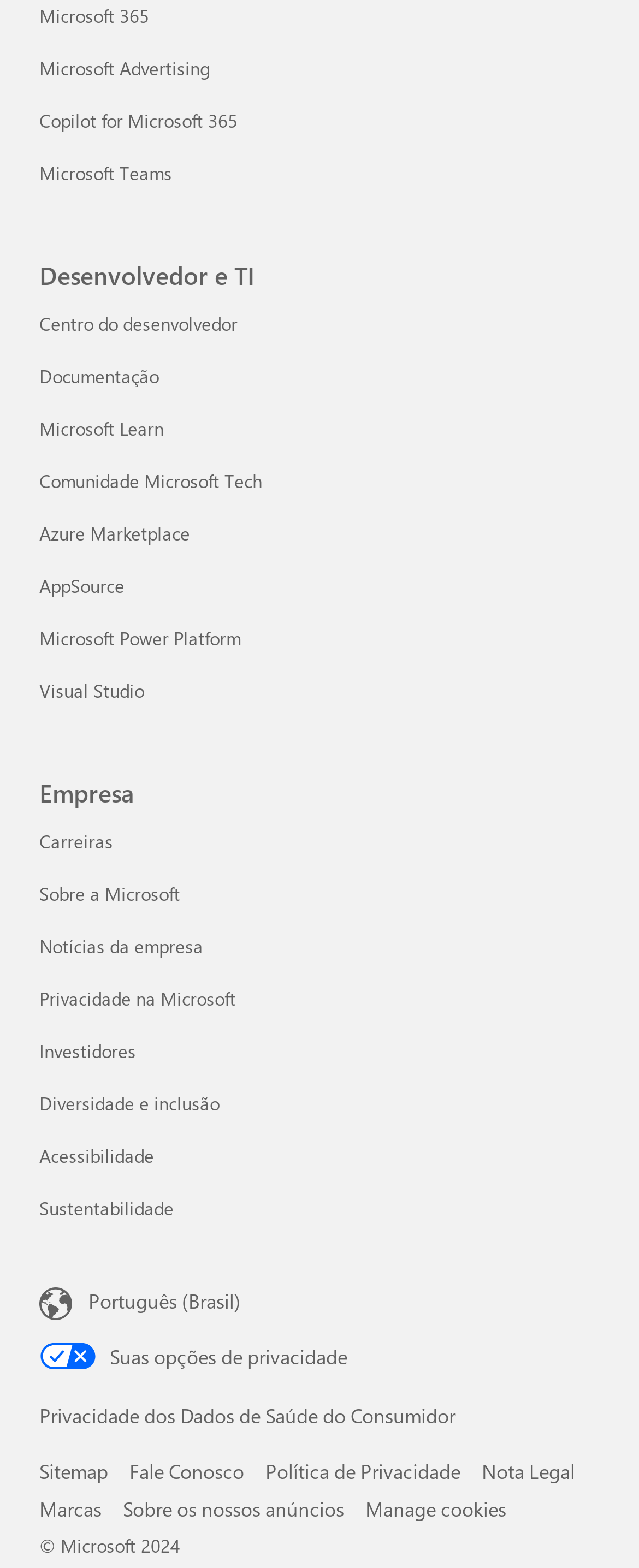Determine the bounding box coordinates of the element's region needed to click to follow the instruction: "Learn about Microsoft Power Platform". Provide these coordinates as four float numbers between 0 and 1, formatted as [left, top, right, bottom].

[0.062, 0.399, 0.377, 0.415]